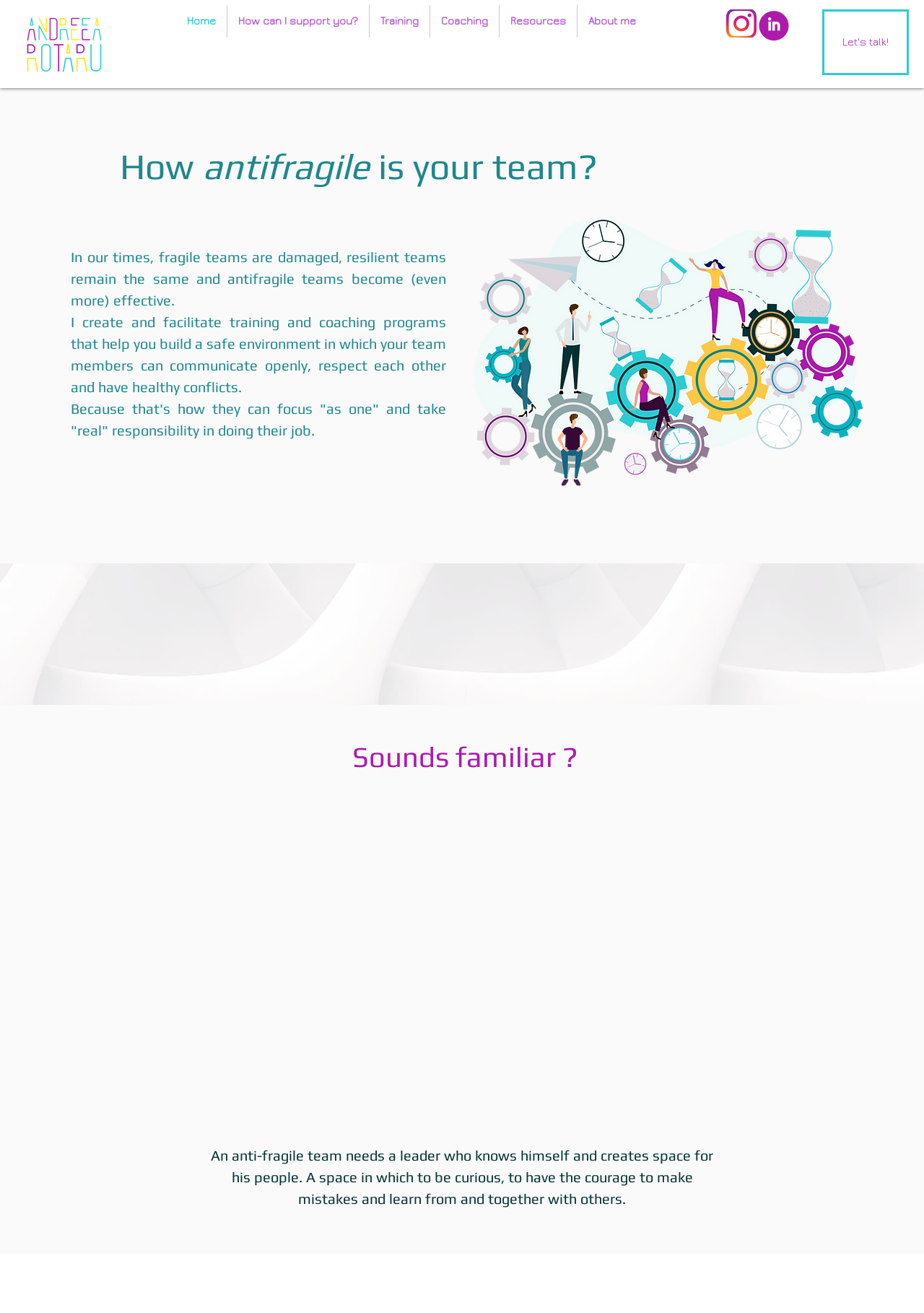Respond with a single word or phrase to the following question:
What is the main topic of the webpage?

Team development